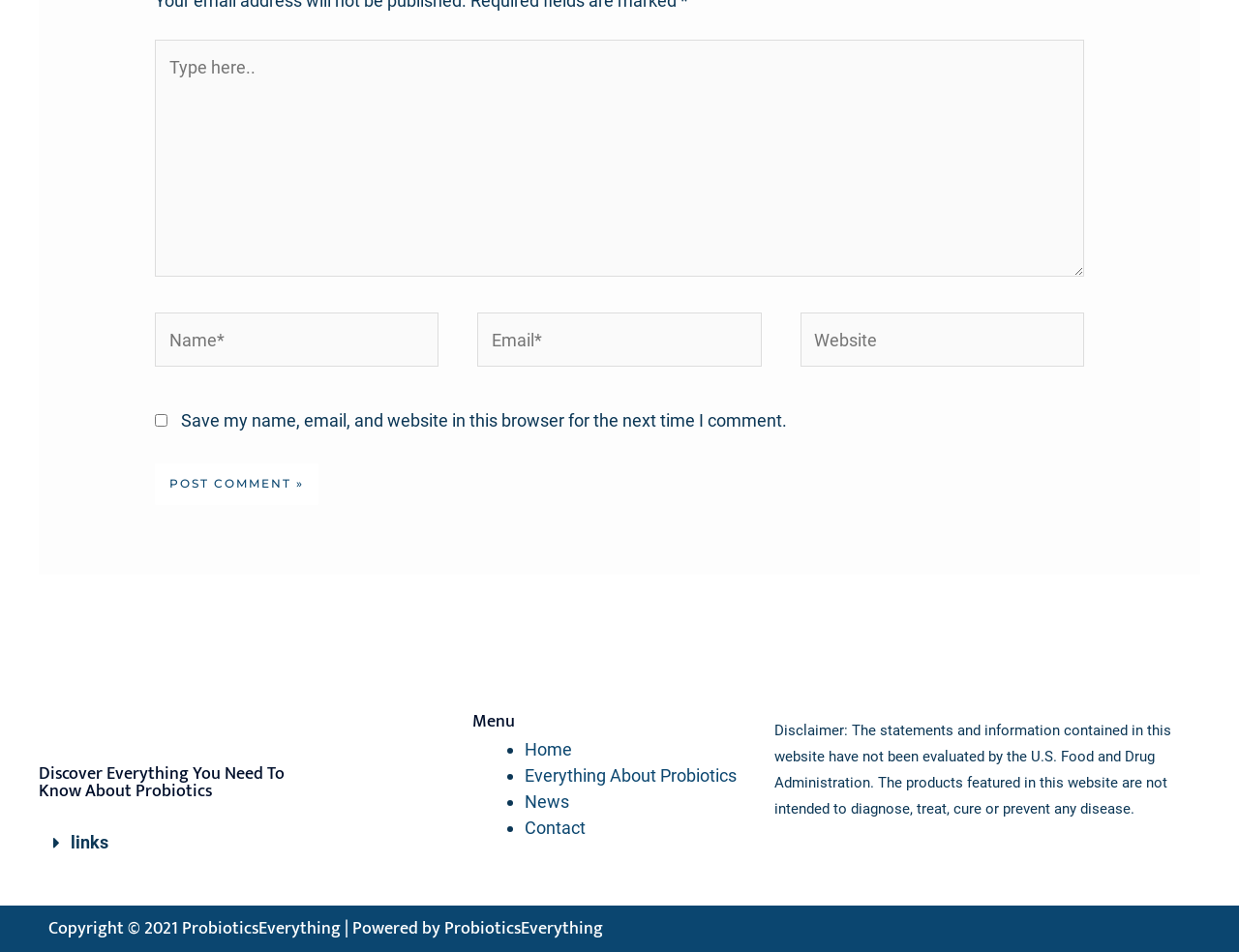Identify the bounding box coordinates for the region to click in order to carry out this instruction: "Post a comment". Provide the coordinates using four float numbers between 0 and 1, formatted as [left, top, right, bottom].

[0.125, 0.487, 0.257, 0.53]